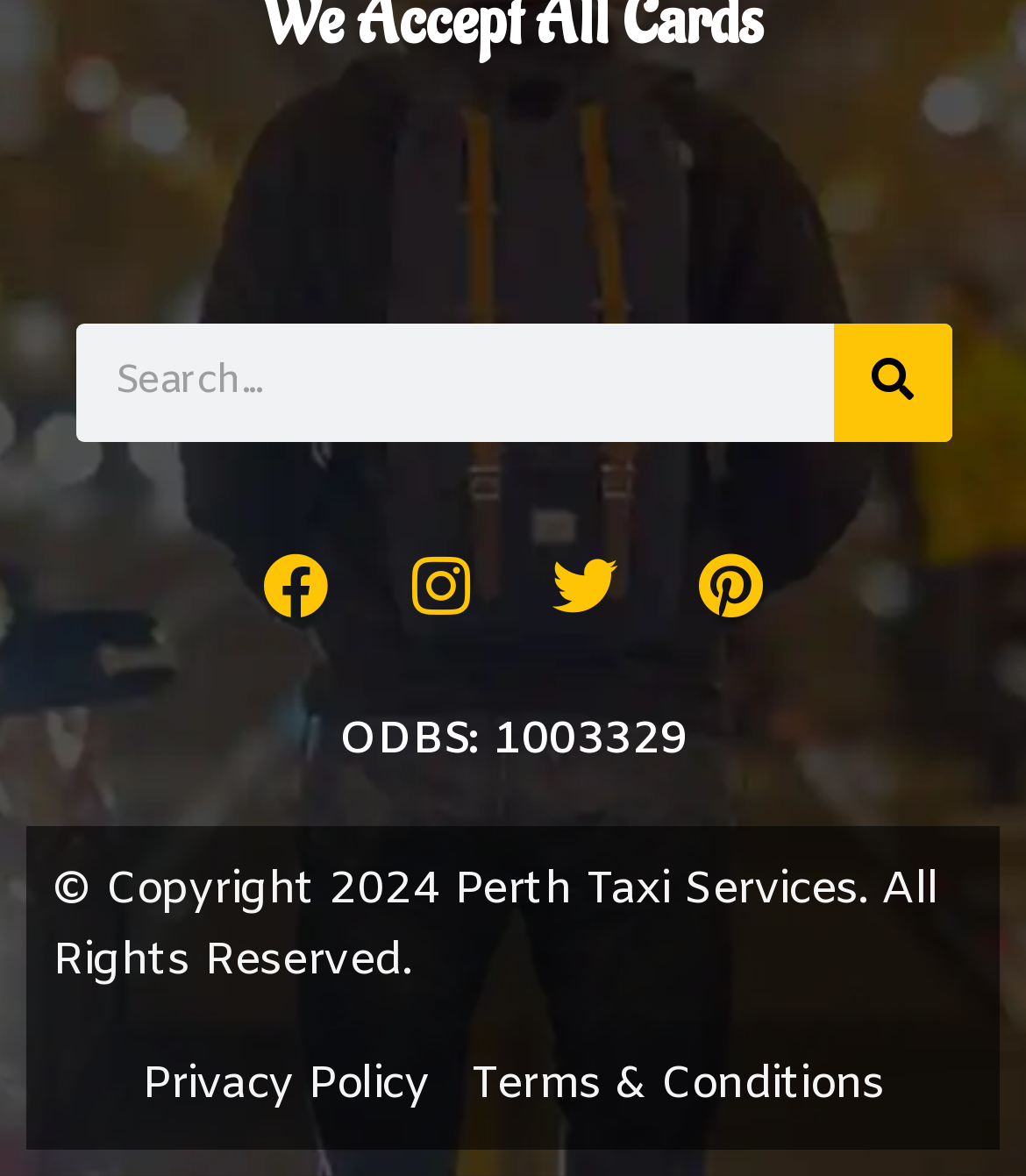What are the two links at the bottom of the webpage?
Provide a detailed and well-explained answer to the question.

The two links at the bottom of the webpage are 'Privacy Policy' and 'Terms & Conditions', which are likely related to the website's policies and terms of use.